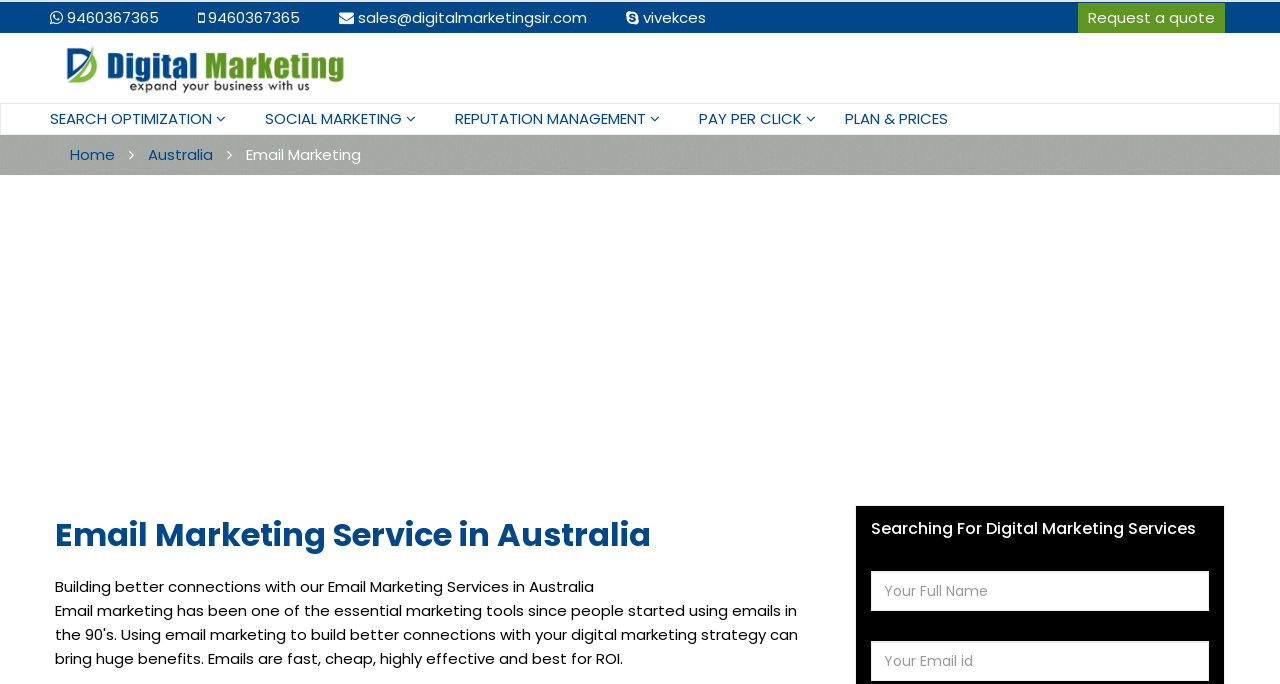Can you determine the bounding box coordinates of the area that needs to be clicked to fulfill the following instruction: "Go to the Nutrition category"?

None